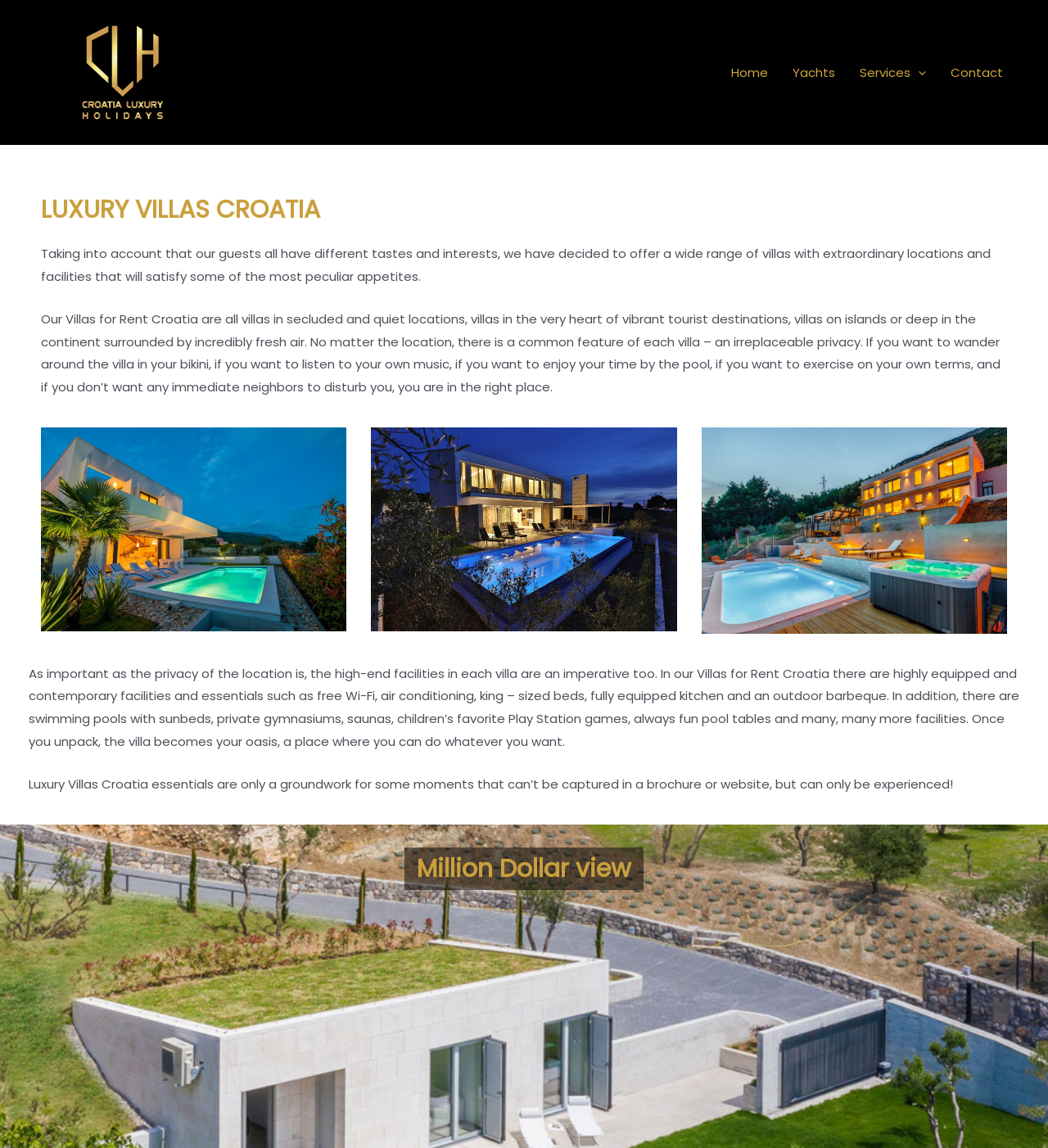Answer the question using only a single word or phrase: 
What is the tone of the website?

Luxurious and private